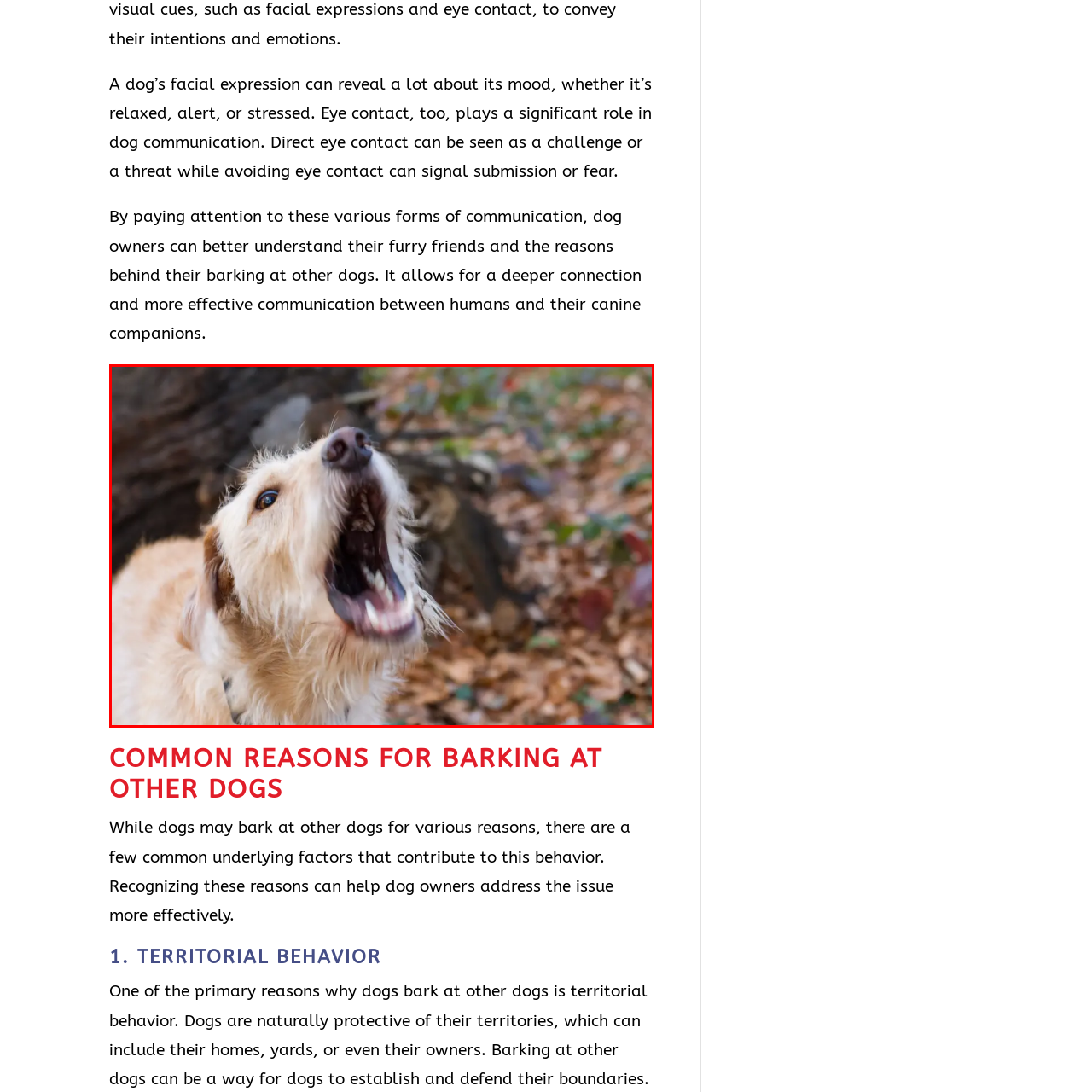Create a thorough and descriptive caption for the photo marked by the red boundary.

The image captures a dog mid-bark, showcasing its expressive facial features that convey strong emotions. With its mouth wide open, the dog's vocalization appears to be directed outward, potentially barking at other dogs nearby. This moment highlights the significance of barking in canine communication, which often signals various moods such as excitement, alertness, or even territorial behavior. The natural setting features a carpet of fallen leaves, emphasizing the outdoor environment where dogs typically interact. Understanding such vocal expressions can help dog owners decipher their pets' feelings and intentions, fostering a deeper connection and more effective communication between humans and their canine companions.